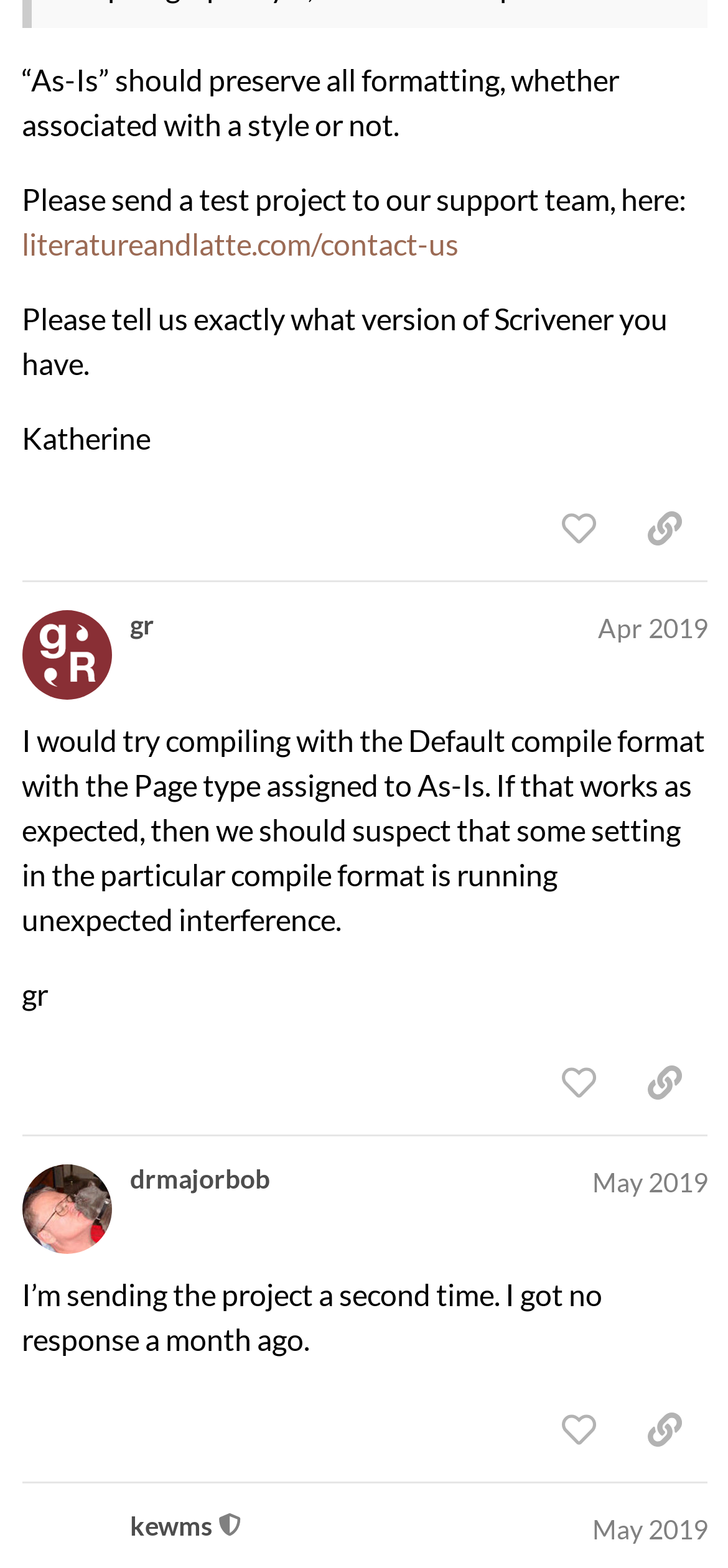Identify the coordinates of the bounding box for the element described below: "title="like this post"". Return the coordinates as four float numbers between 0 and 1: [left, top, right, bottom].

[0.736, 0.888, 0.854, 0.935]